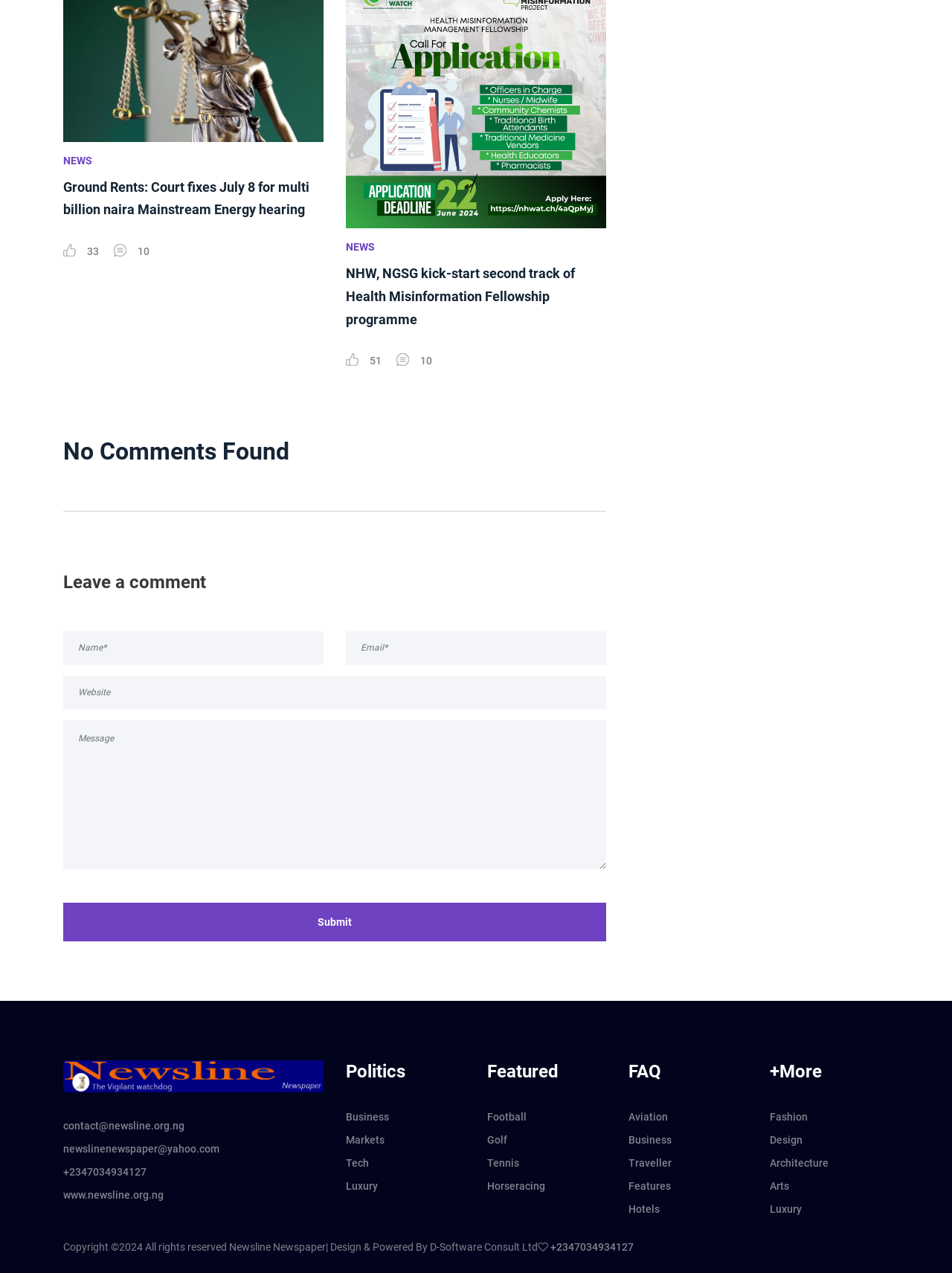What is the category of the news article 'Ground Rents: Court fixes July 8 for multi billion naira Mainstream Energy hearing'?
From the image, provide a succinct answer in one word or a short phrase.

NEWS